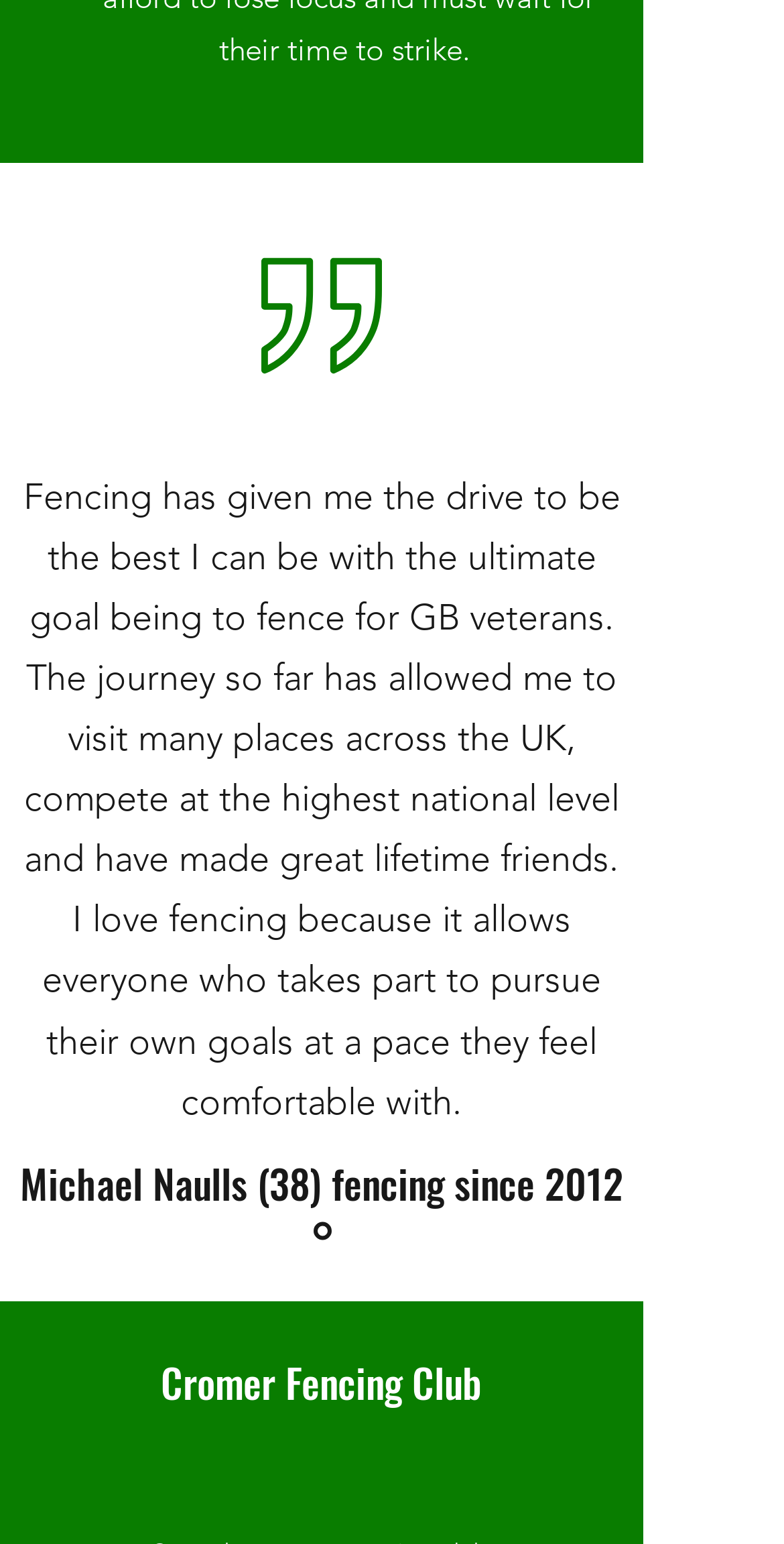Give a concise answer using one word or a phrase to the following question:
How many social media links are available in the Social Bar?

2